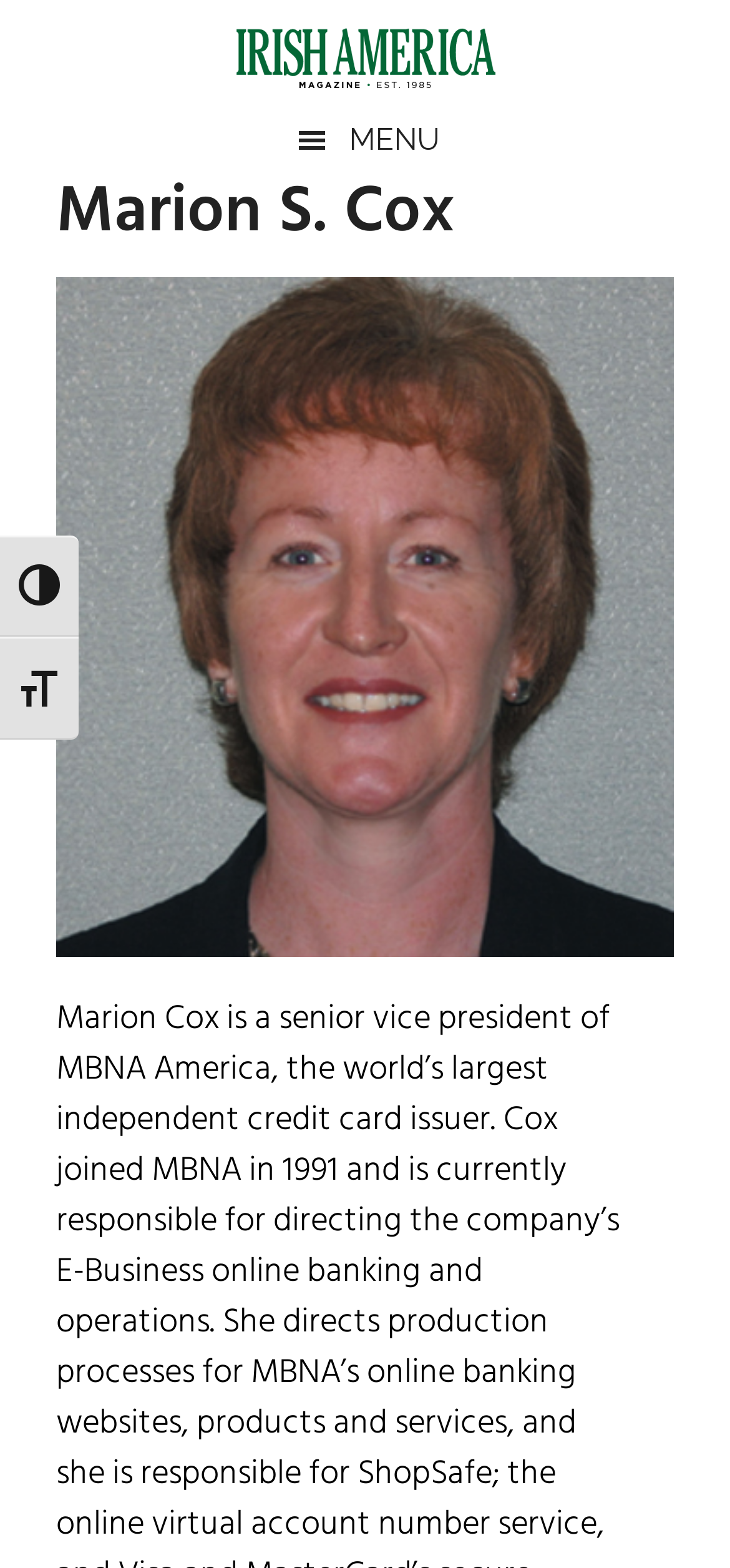Determine the bounding box coordinates for the HTML element mentioned in the following description: "Menu". The coordinates should be a list of four floats ranging from 0 to 1, represented as [left, top, right, bottom].

[0.0, 0.075, 1.0, 0.104]